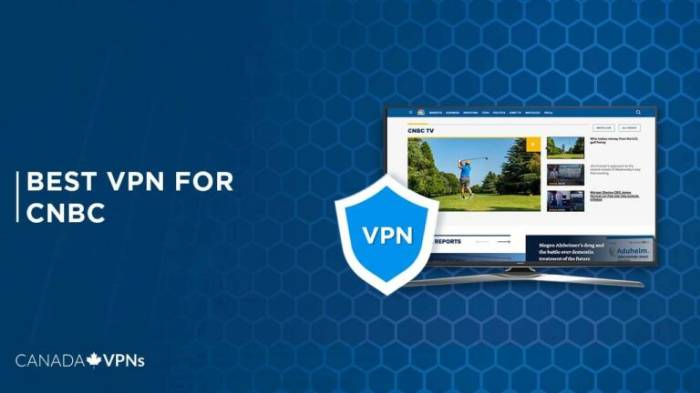What does the shield icon represent?
Please use the image to deliver a detailed and complete answer.

The shield icon is centrally located in the design, and its presence is meant to convey a sense of protection and security. In the context of the image, it is likely representing the security provided by a VPN when accessing content.